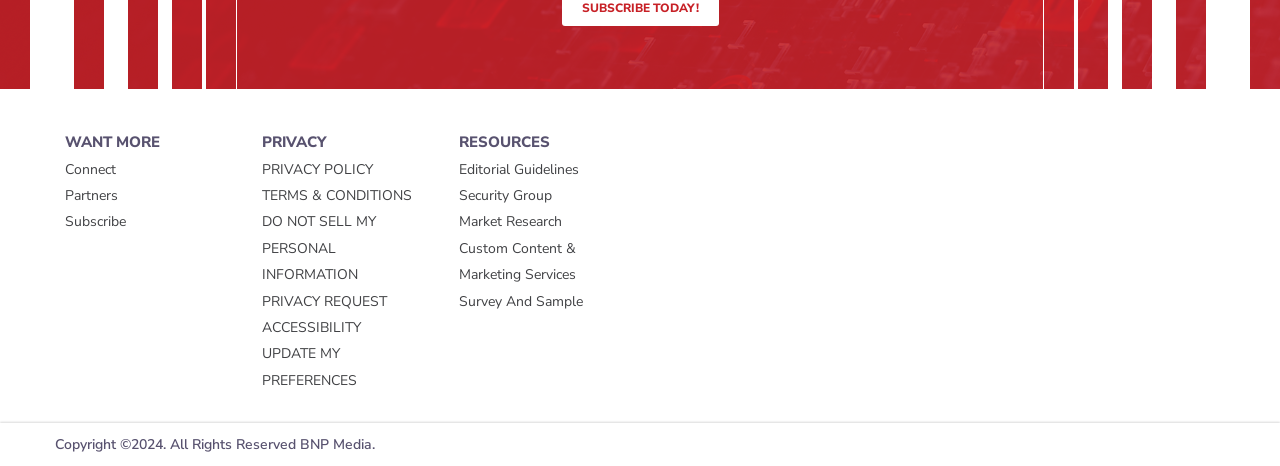What is the last link on the right side? Observe the screenshot and provide a one-word or short phrase answer.

UPDATE MY PREFERENCES